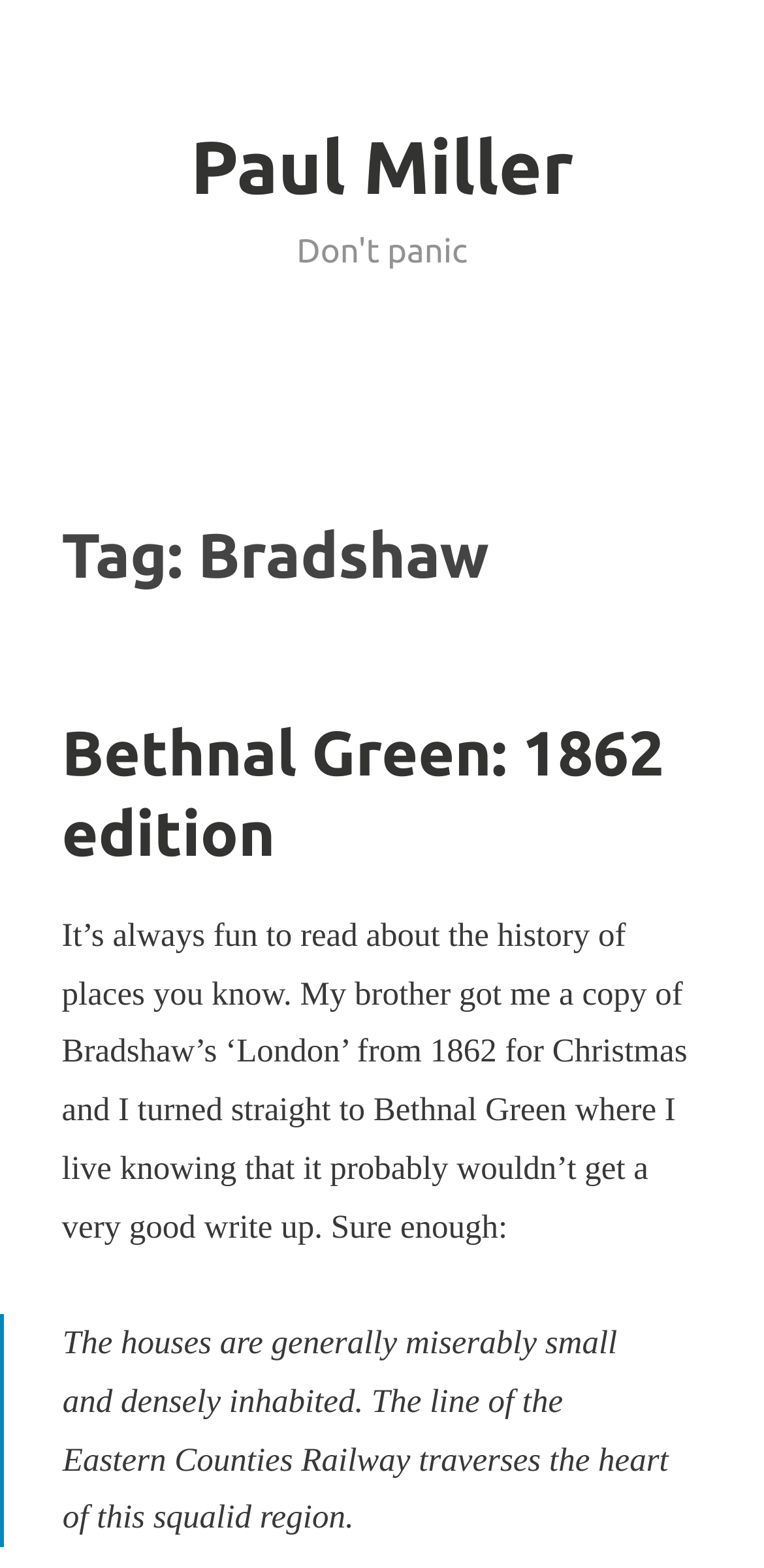Predict the bounding box of the UI element based on this description: "Bethnal Green: 1862 edition".

[0.081, 0.458, 0.87, 0.555]